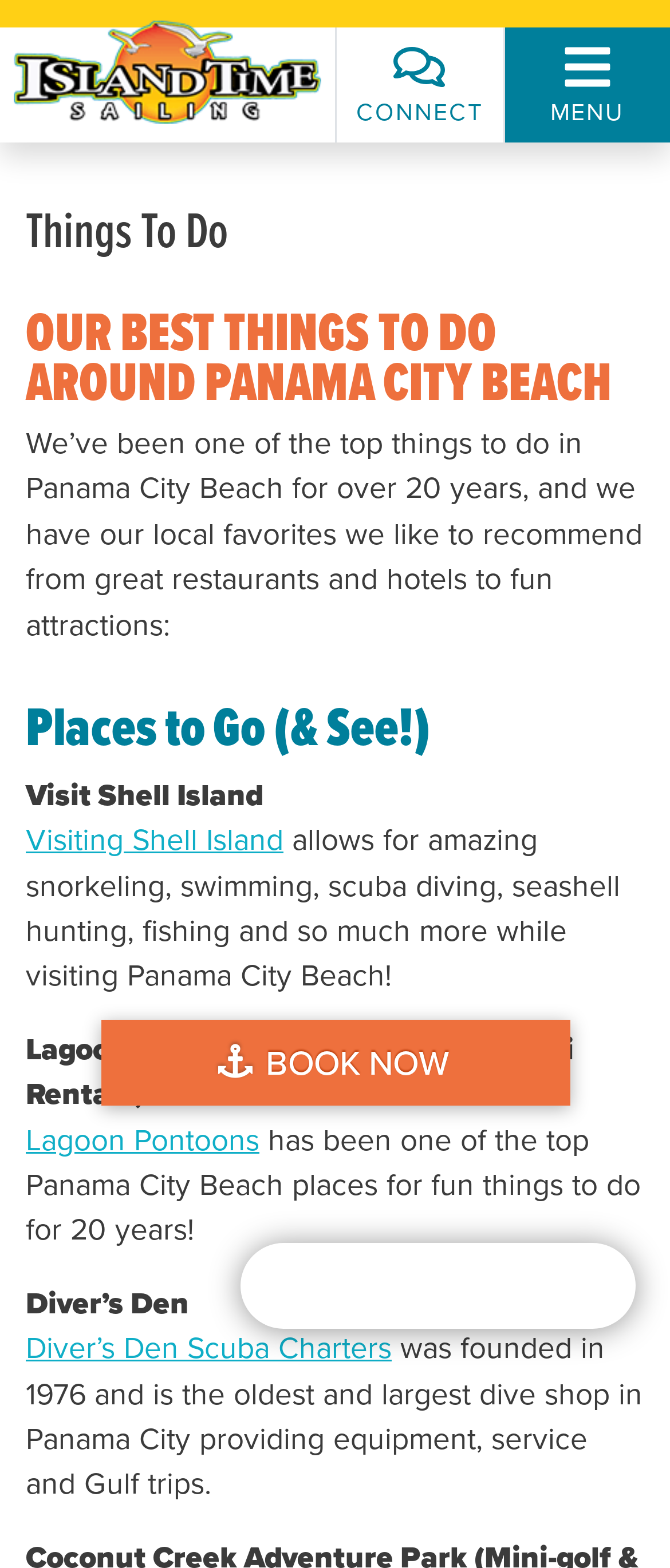For the following element description, predict the bounding box coordinates in the format (top-left x, top-left y, bottom-right x, bottom-right y). All values should be floating point numbers between 0 and 1. Description: Visiting Shell Island

[0.038, 0.521, 0.423, 0.55]